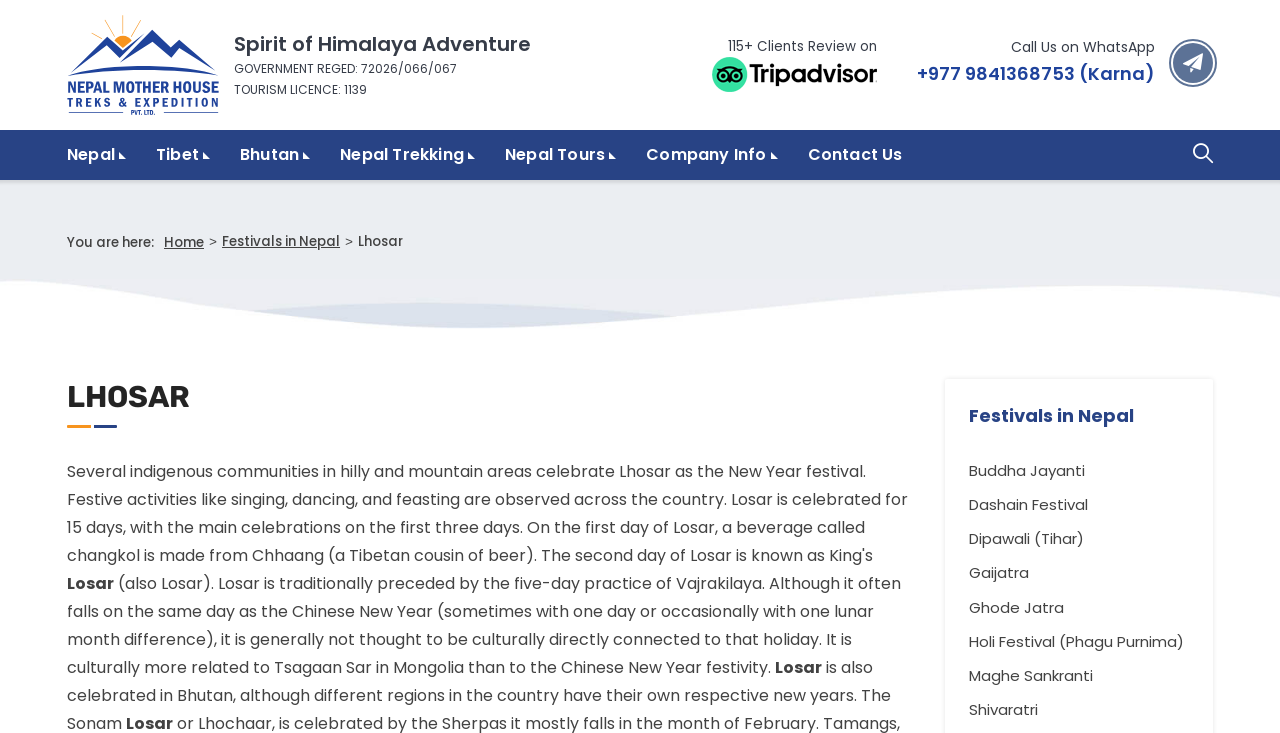What are the other festivals in Nepal mentioned on the webpage?
Please answer the question with a single word or phrase, referencing the image.

Buddha Jayanti, Dashain Festival, etc.